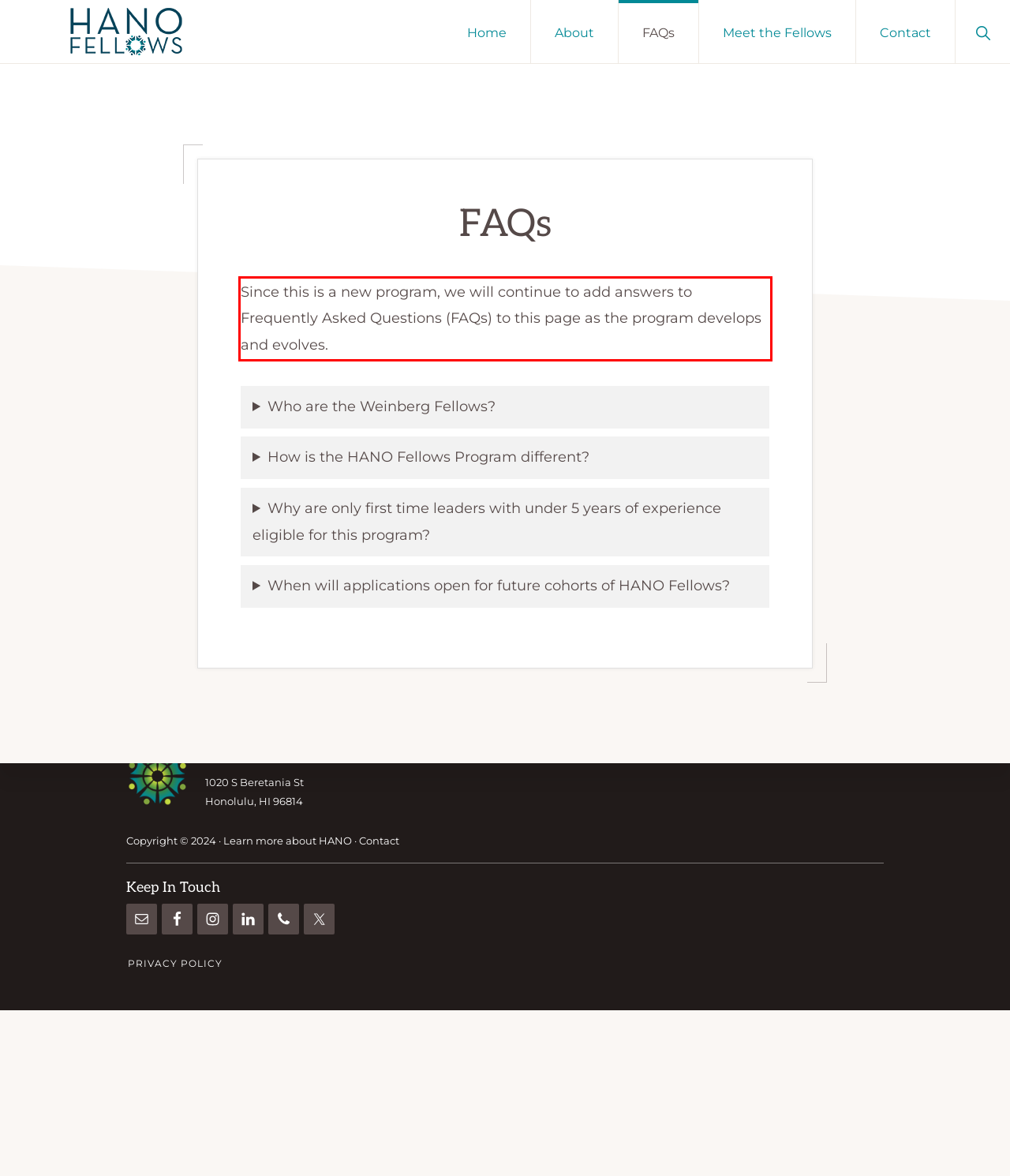Analyze the red bounding box in the provided webpage screenshot and generate the text content contained within.

Since this is a new program, we will continue to add answers to Frequently Asked Questions (FAQs) to this page as the program develops and evolves.